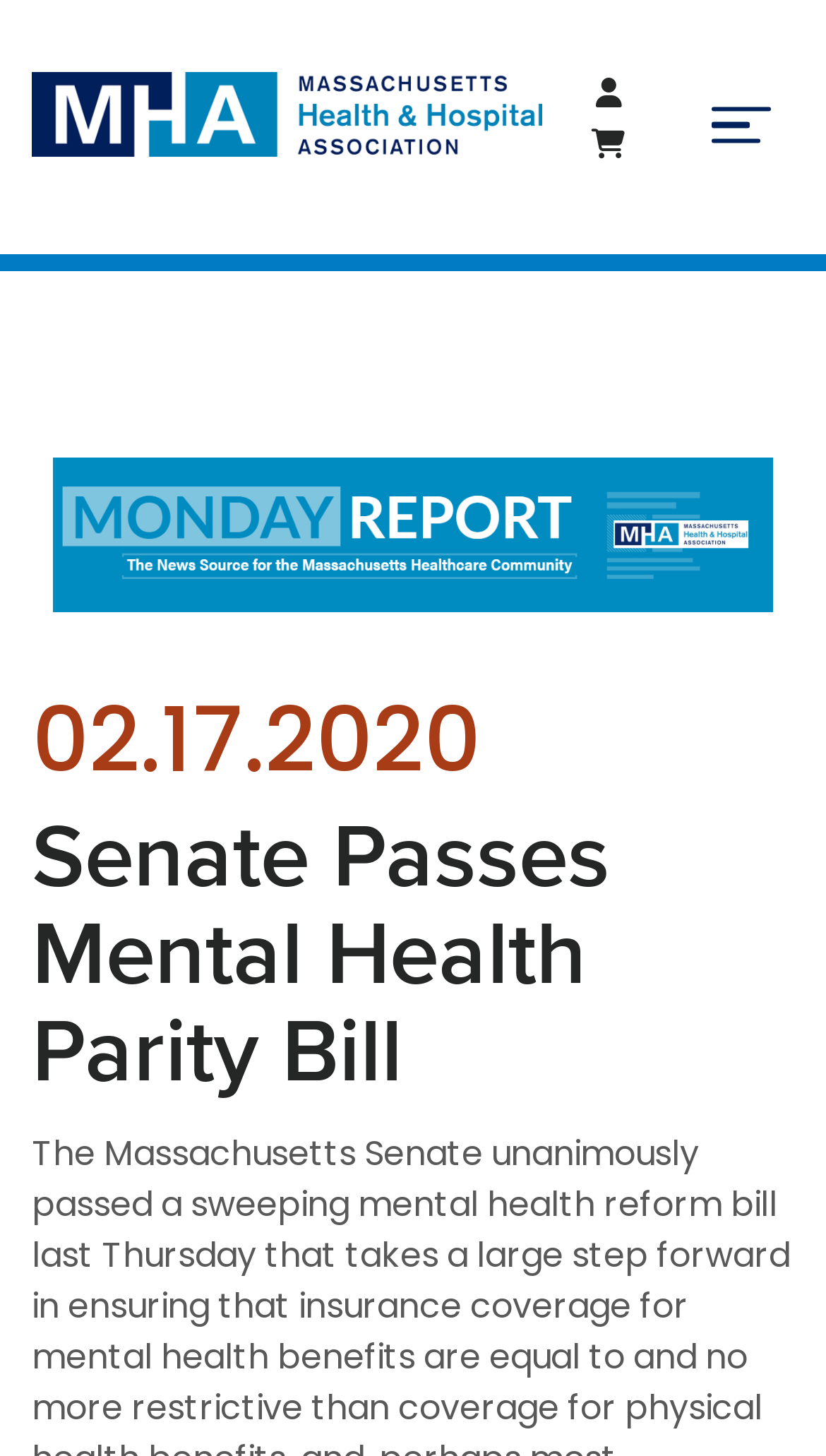Respond to the question below with a single word or phrase:
What is the date of the news?

02.17.2020